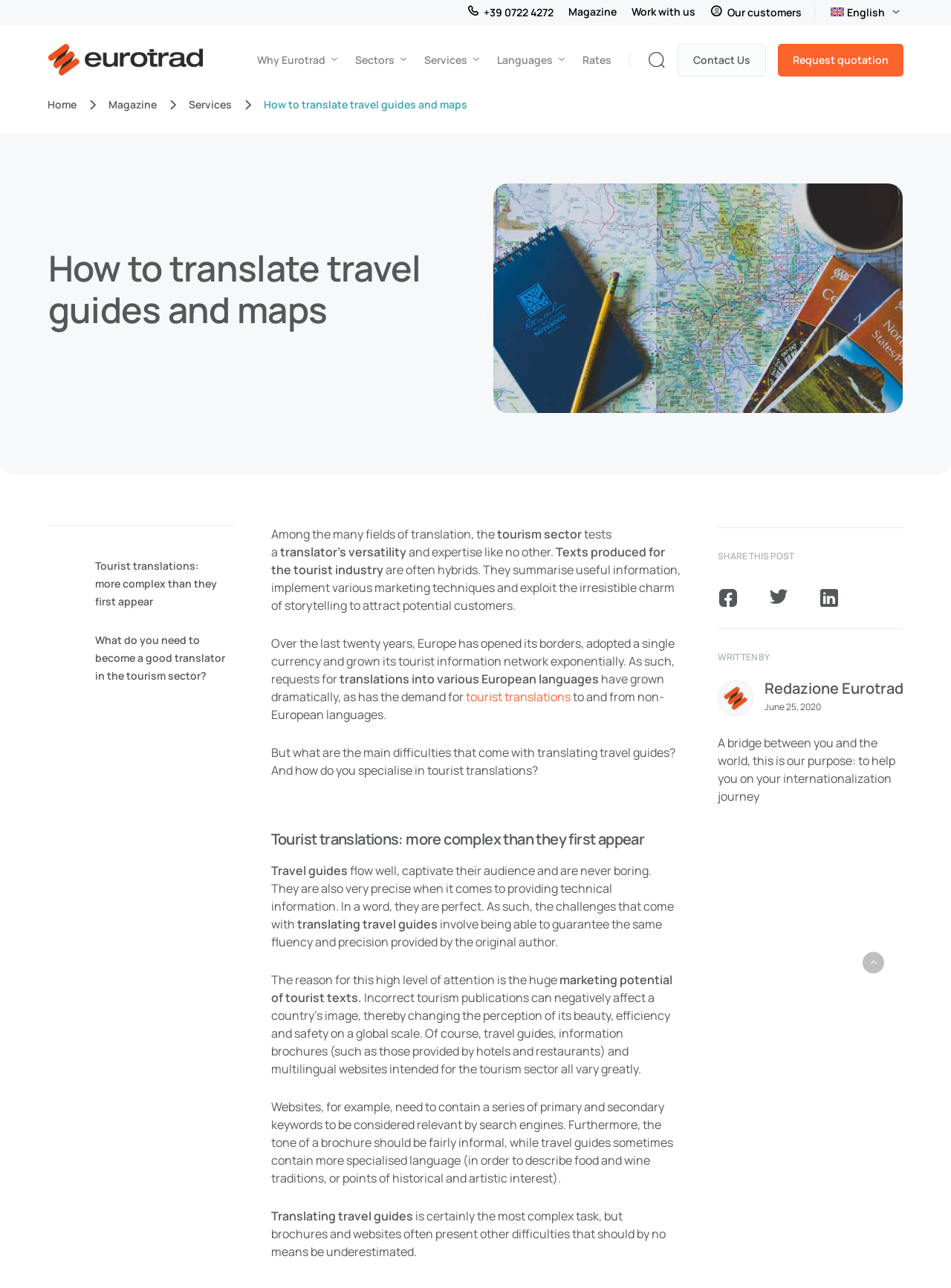Identify the bounding box coordinates of the region that needs to be clicked to carry out this instruction: "Click the 'Request quotation' link". Provide these coordinates as four float numbers ranging from 0 to 1, i.e., [left, top, right, bottom].

[0.818, 0.034, 0.95, 0.059]